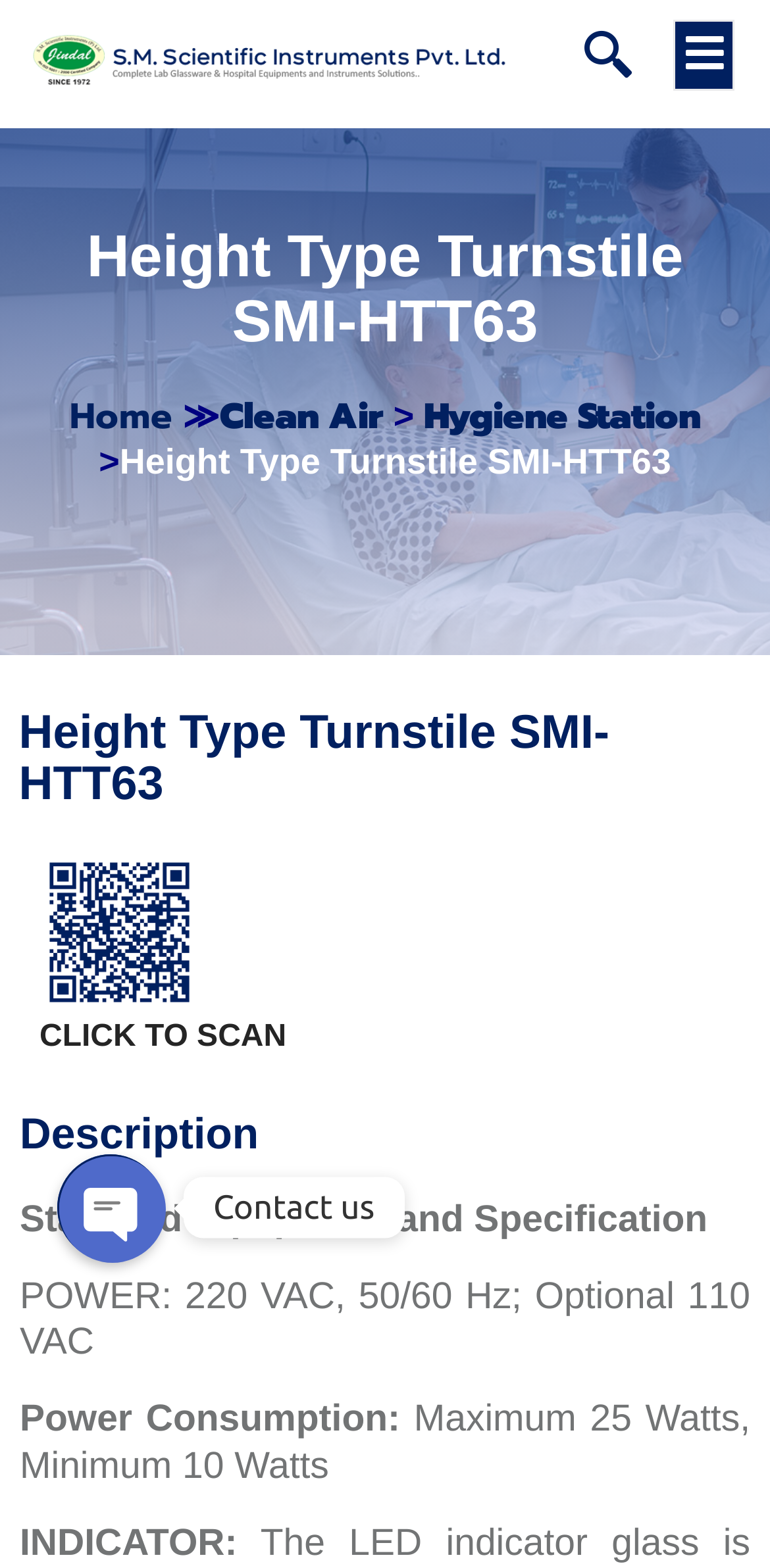Generate a thorough caption that explains the contents of the webpage.

This webpage is about a product called "Laminar Air Flow Cabinet (New Modular Design)" from a top manufacturer in India. At the top, there is a navigation section with links to "Home", "Clean Air", and "Hygiene Station", separated by arrow symbols. Below this section, there is a prominent heading "Height Type Turnstile SMI-HTT63" which appears twice on the page.

On the left side, there is a vertical menu with links to "Phone" and "Whatsapp", each accompanied by an image. Below this menu, there is a call-to-action button "Open chaty" with an image. Next to this button, there is a text "Contact us".

The main content of the page is divided into sections. The first section has a heading "Description" followed by a list of specifications, including "Standard Equipment and Specification", "POWER", "Power Consumption", and "INDICATOR". Each specification is described in a separate line of text.

There is also a prominent call-to-action "CLICK TO SCAN" in the middle of the page. At the bottom, there is a link to an unknown page, represented by an empty string. Overall, the page has a simple and organized layout, with clear headings and concise text.